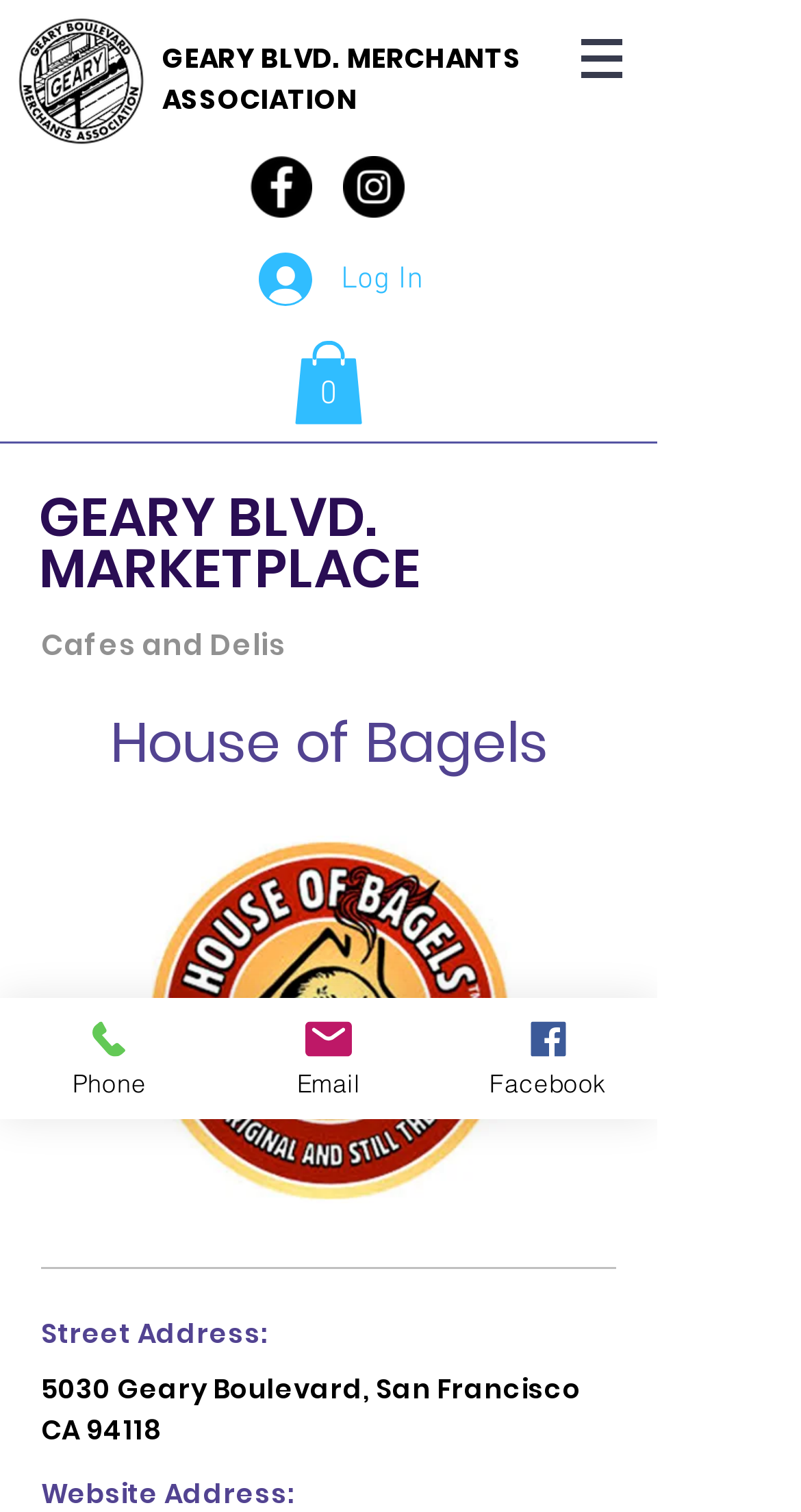Determine the bounding box for the UI element as described: "Log In". The coordinates should be represented as four float numbers between 0 and 1, formatted as [left, top, right, bottom].

[0.287, 0.159, 0.564, 0.211]